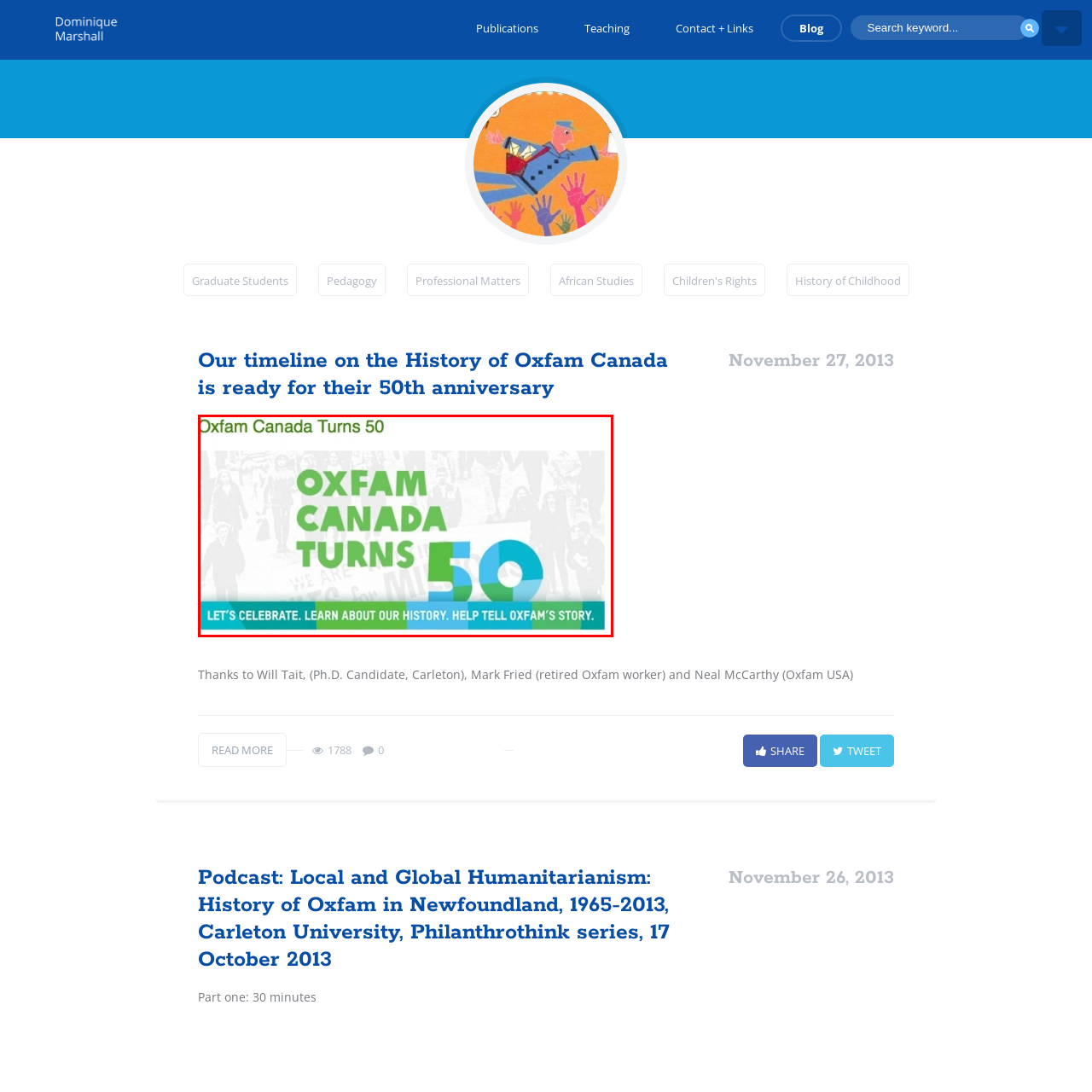What is the call to action inviting viewers to do?
Look at the image within the red bounding box and respond with a single word or phrase.

celebrate, learn, and help